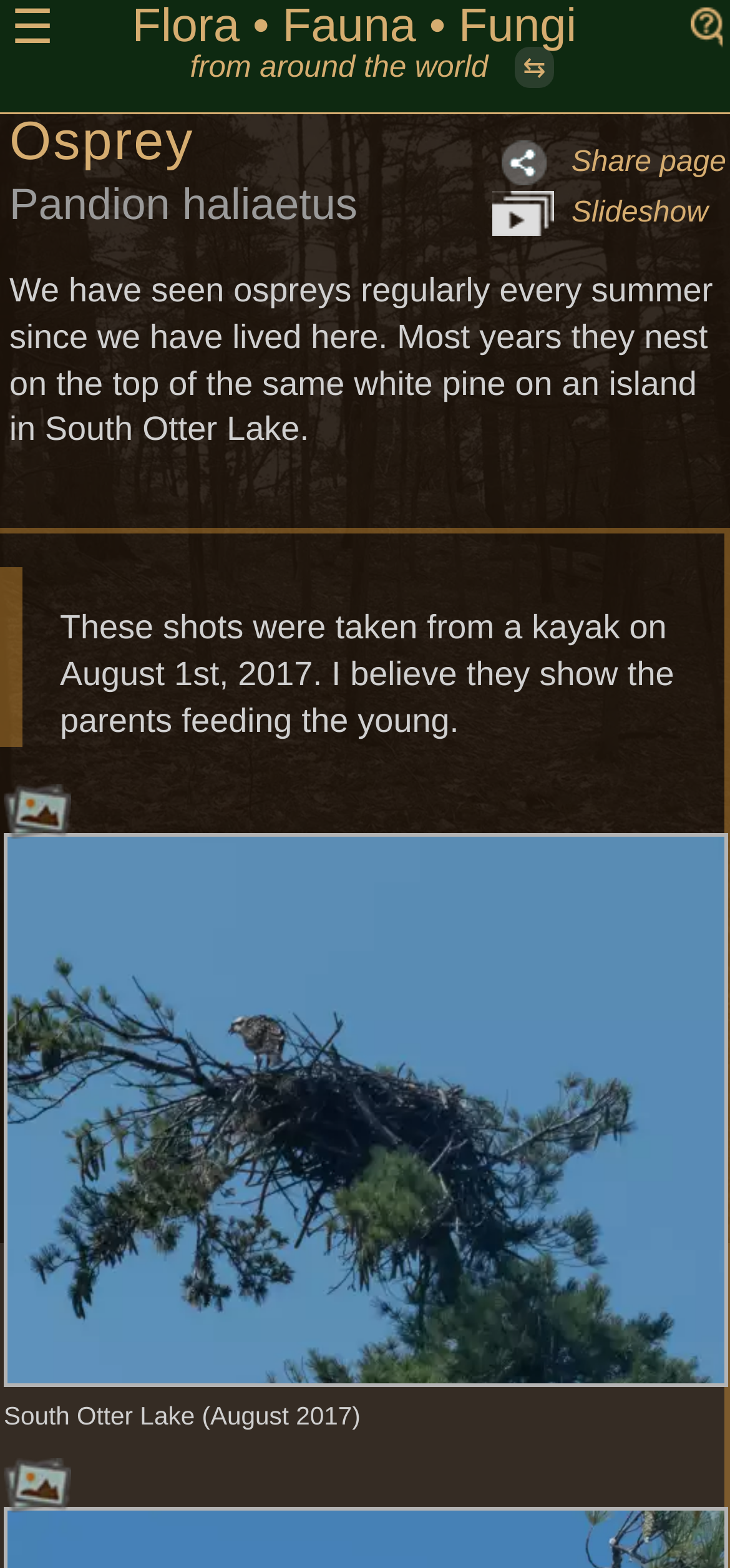Please respond to the question with a concise word or phrase:
What is the author's experience with Ospreys?

Regular sightings